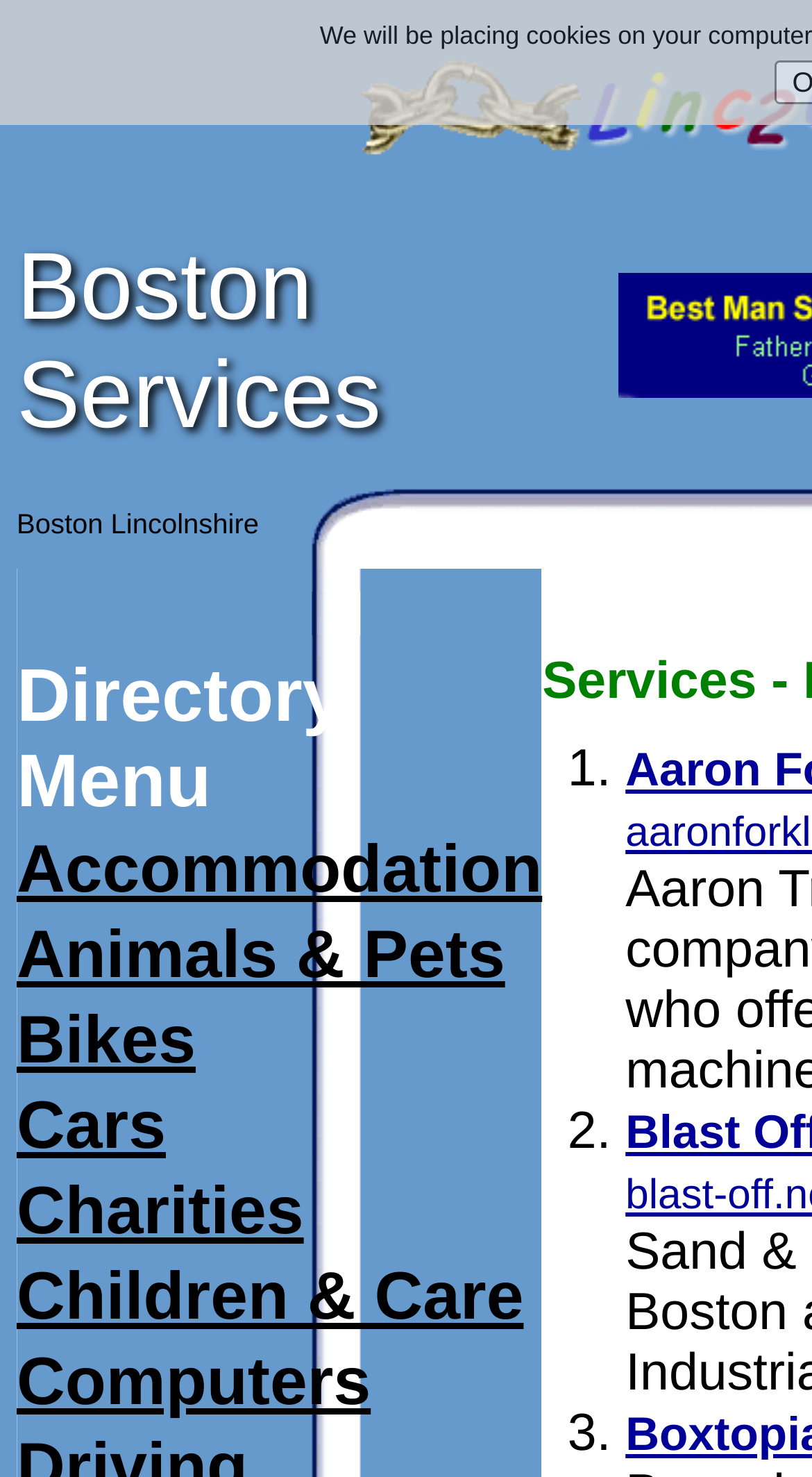Please answer the following question as detailed as possible based on the image: 
What is the last category listed?

The categories are listed as links below the heading 'Boston Services'. By examining the links, we can find that the last category listed is 'Computers'.